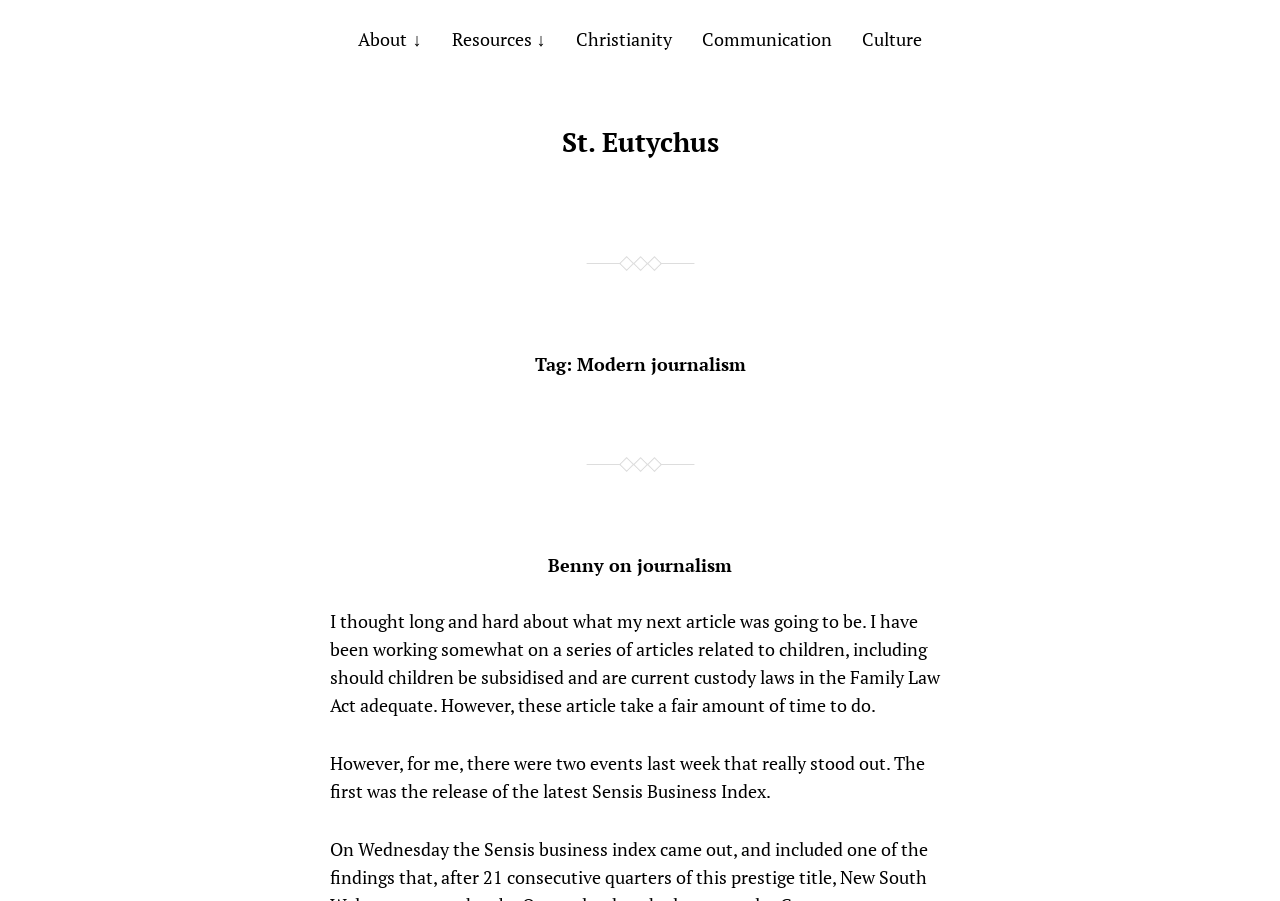Observe the image and answer the following question in detail: How many categories are listed on the top navigation bar?

I counted the number of links on the top navigation bar and found that there are four categories: 'About', 'Resources', 'Christianity', and 'Communication'.